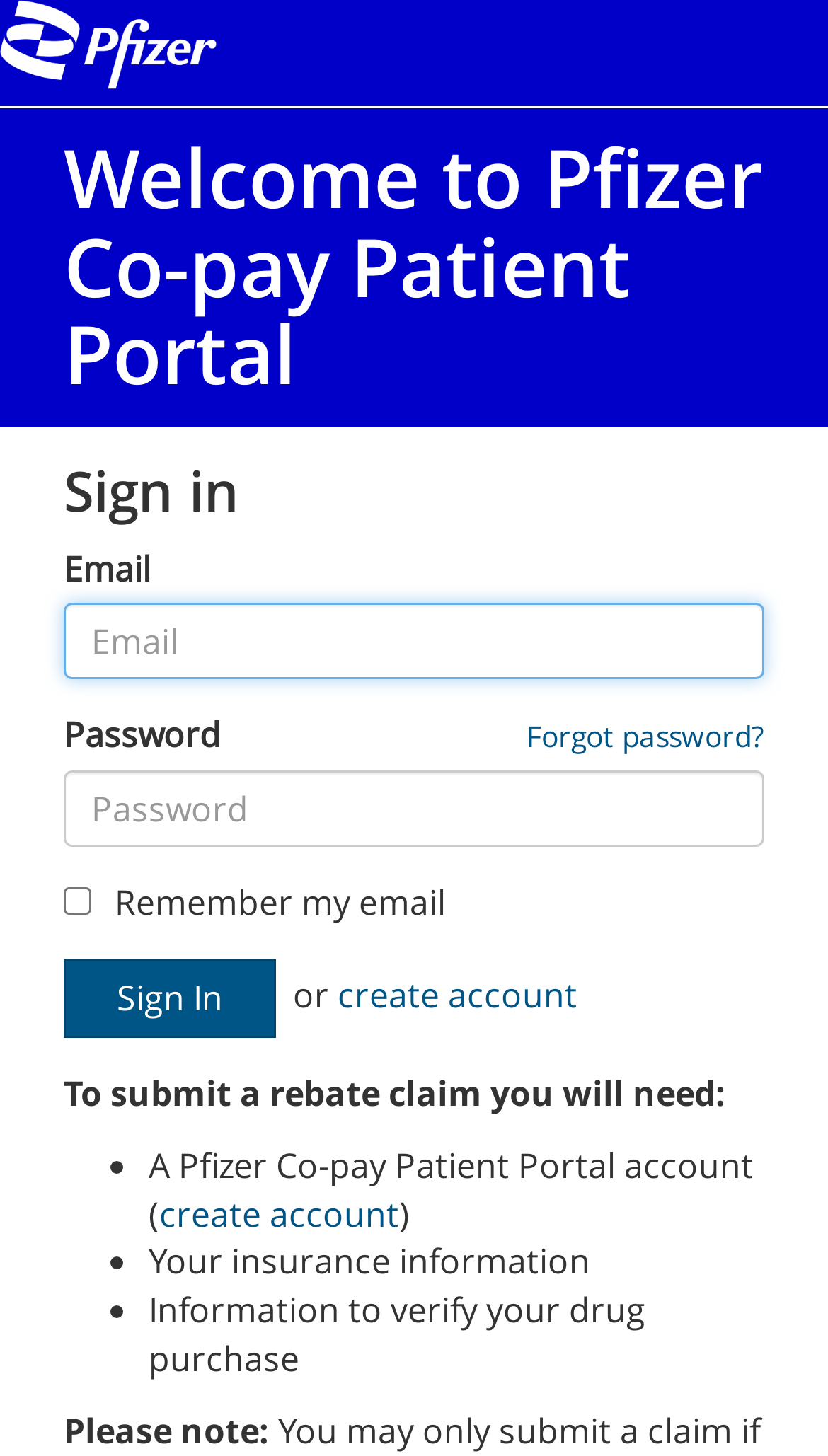Please identify the bounding box coordinates of where to click in order to follow the instruction: "Check the Remember my email checkbox".

[0.077, 0.61, 0.11, 0.629]